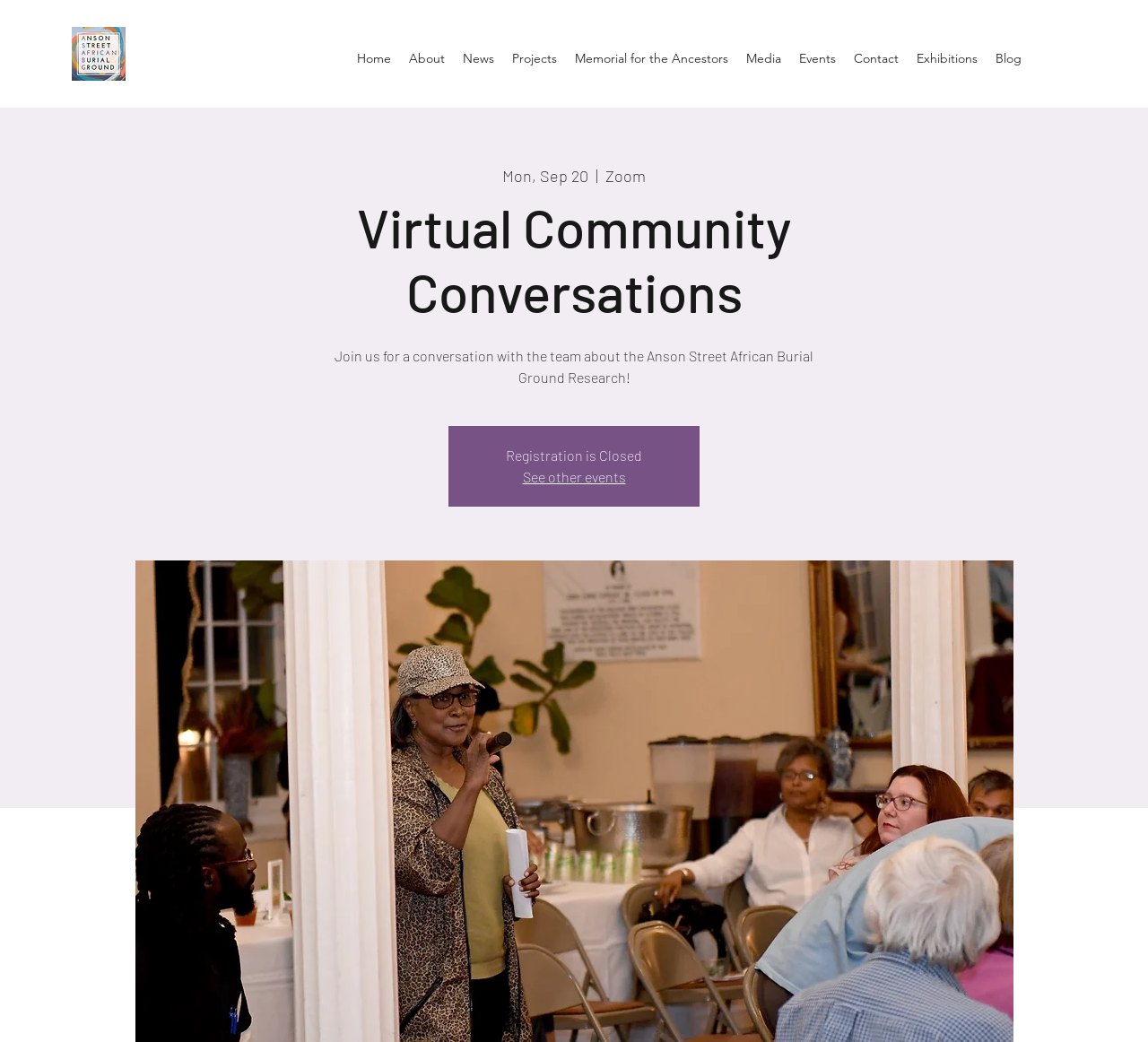Determine the bounding box coordinates of the clickable area required to perform the following instruction: "View About". The coordinates should be represented as four float numbers between 0 and 1: [left, top, right, bottom].

[0.348, 0.043, 0.395, 0.069]